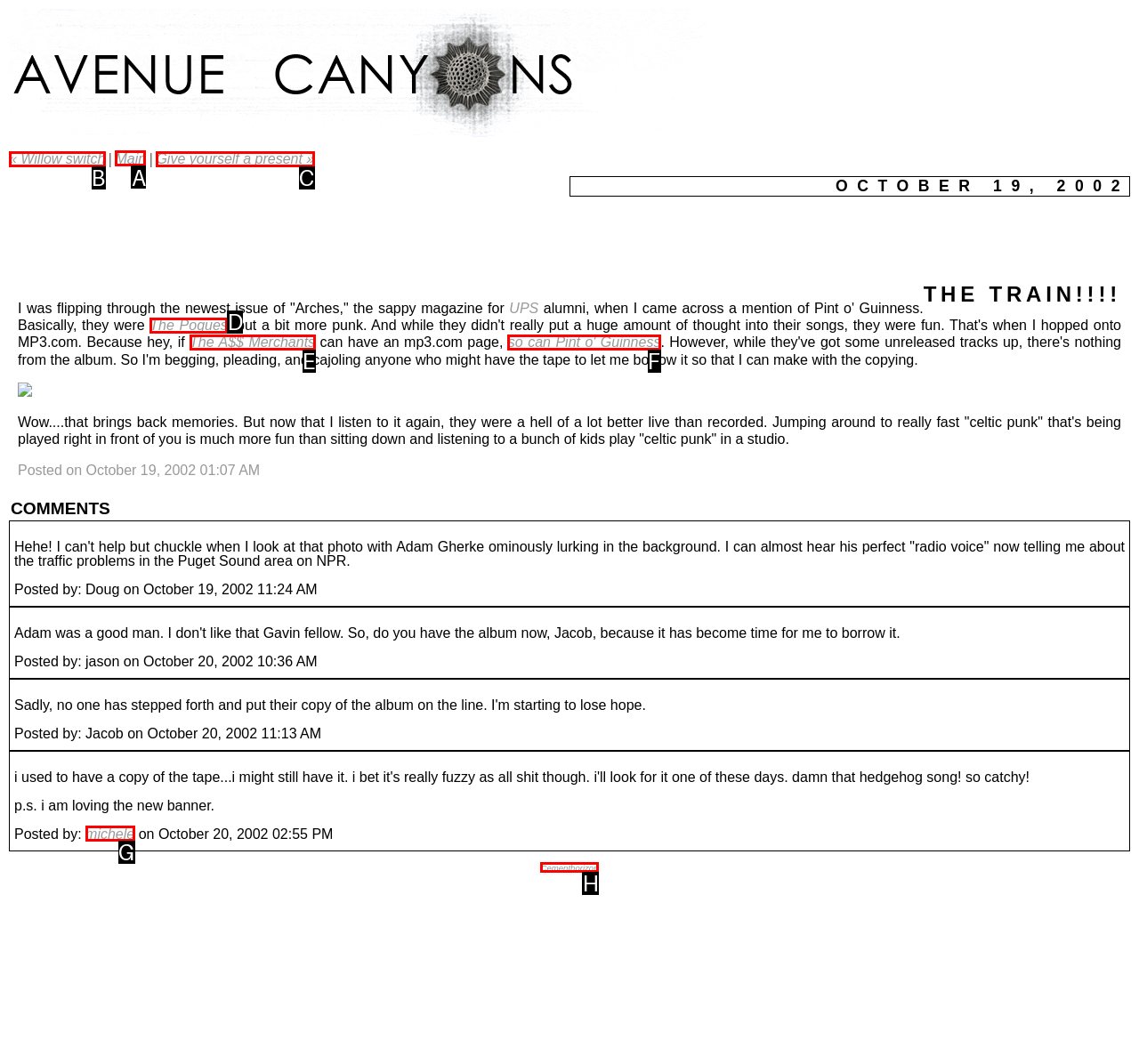Which choice should you pick to execute the task: Click on the link to go to the main page
Respond with the letter associated with the correct option only.

A